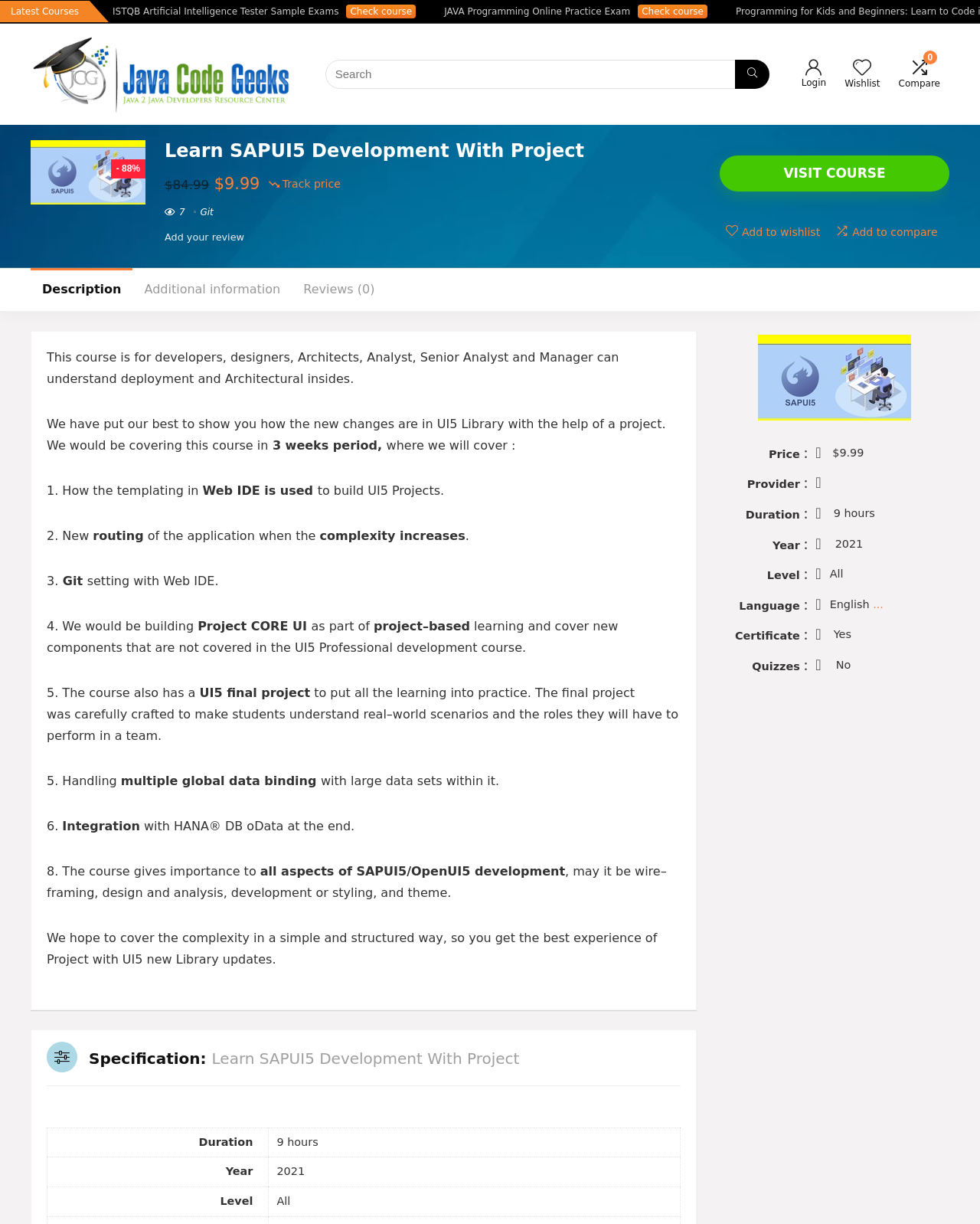Please determine the bounding box coordinates of the element's region to click in order to carry out the following instruction: "Visit the course page". The coordinates should be four float numbers between 0 and 1, i.e., [left, top, right, bottom].

[0.734, 0.127, 0.969, 0.156]